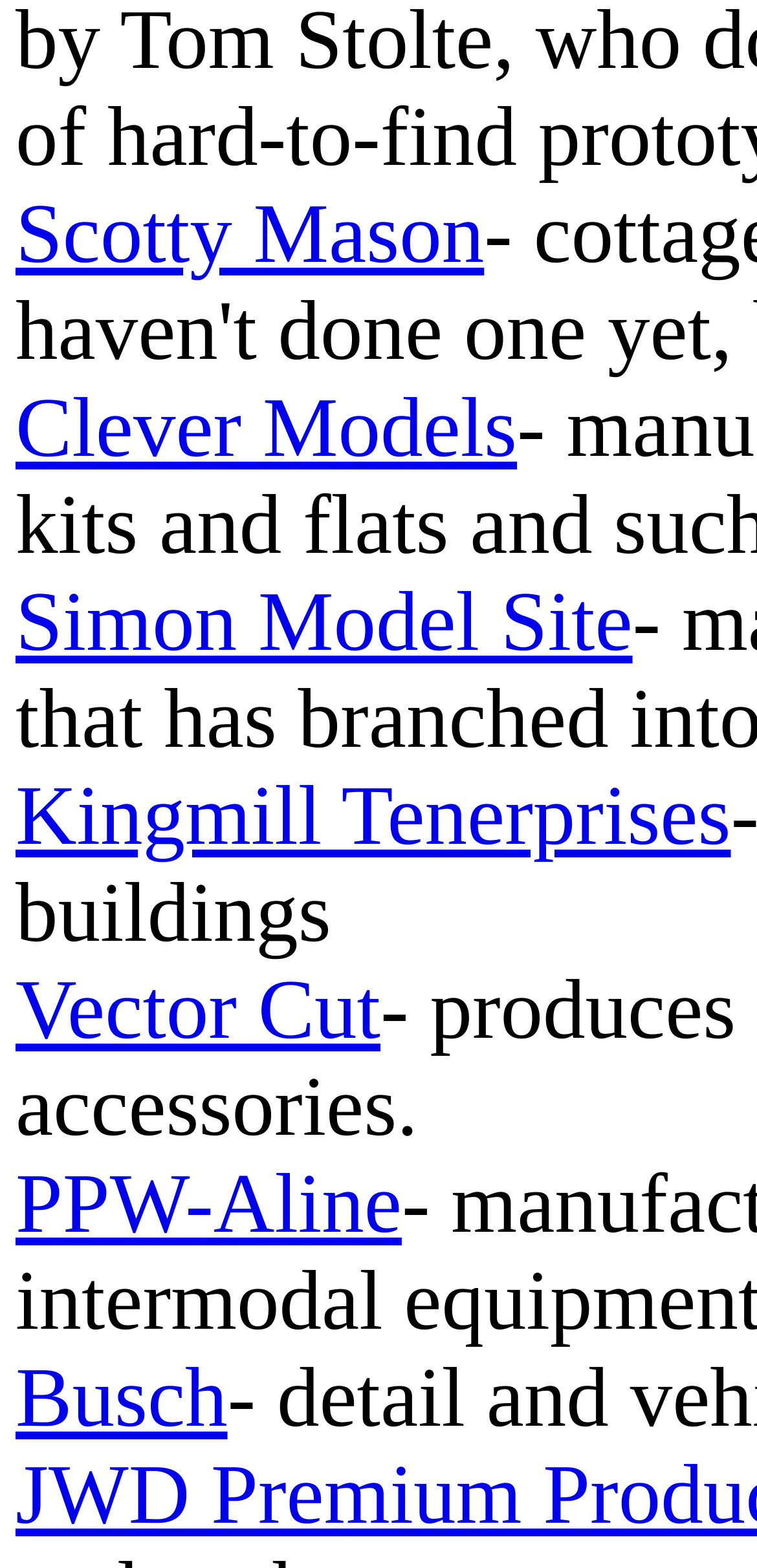Identify the bounding box coordinates for the UI element described as follows: "Clever Models". Ensure the coordinates are four float numbers between 0 and 1, formatted as [left, top, right, bottom].

[0.021, 0.244, 0.683, 0.303]